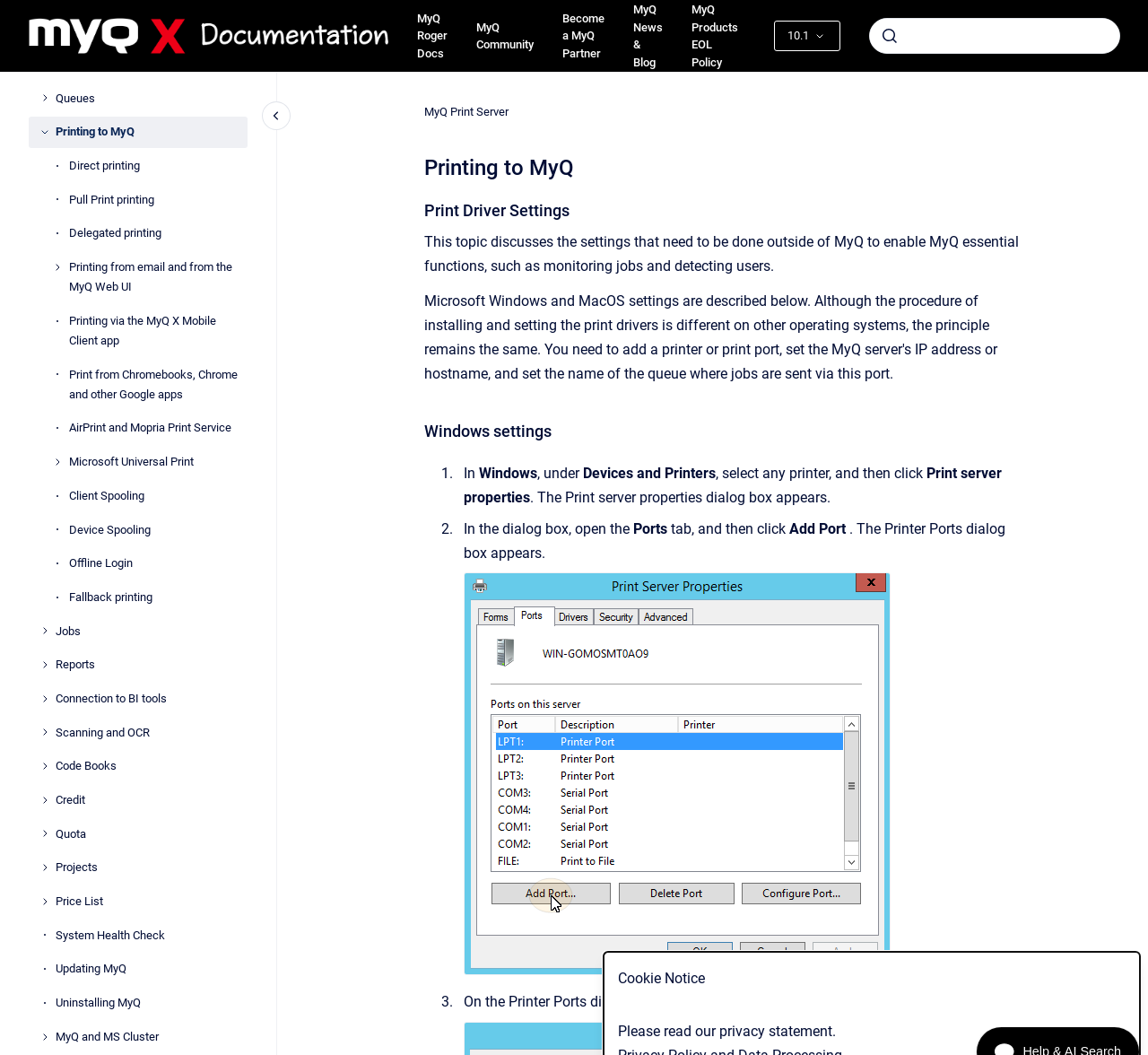Please find the bounding box for the UI element described by: "Printers".

[0.048, 0.014, 0.216, 0.044]